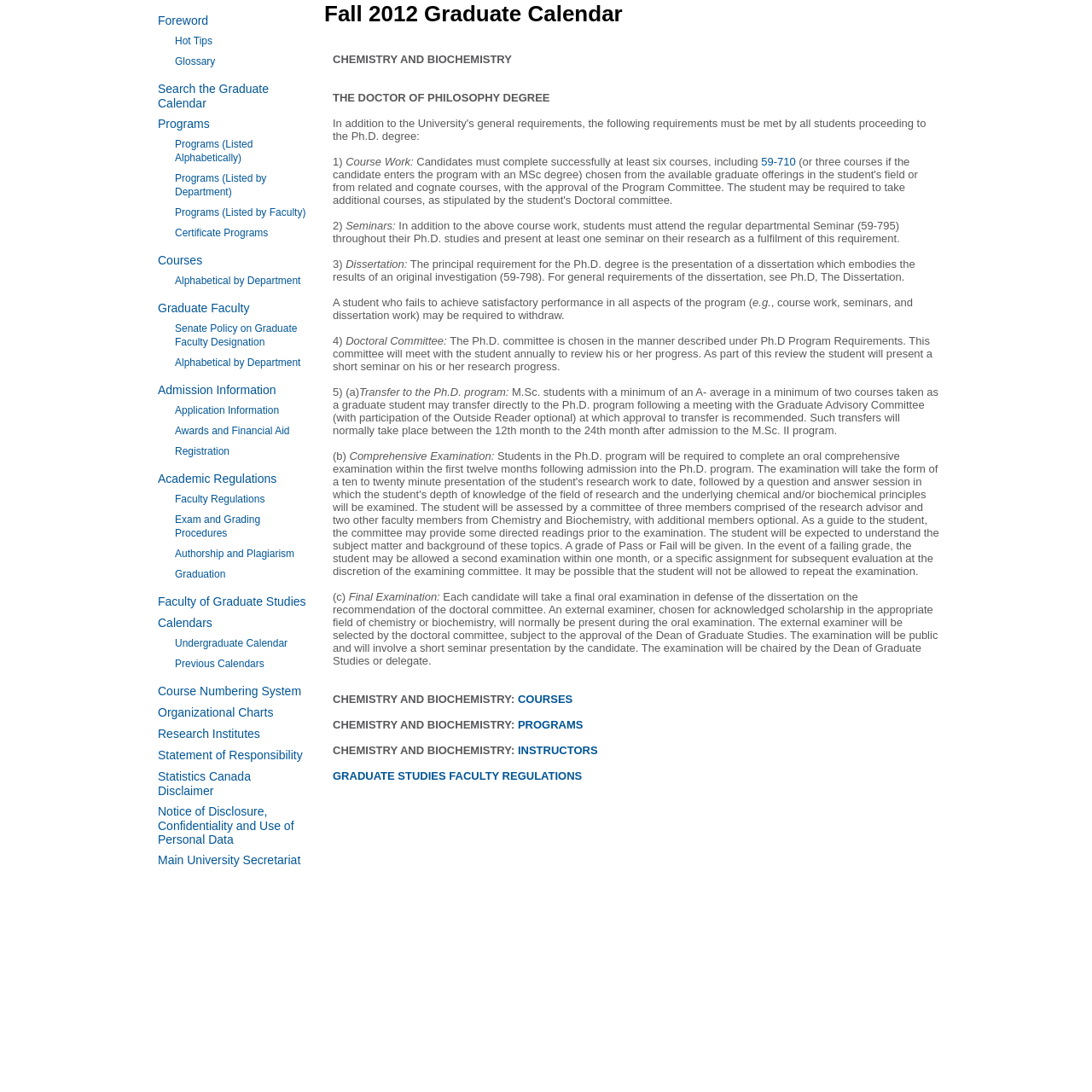Please find the bounding box for the following UI element description. Provide the coordinates in (top-left x, top-left y, bottom-right x, bottom-right y) format, with values between 0 and 1: Certificate Programs

[0.16, 0.208, 0.246, 0.219]